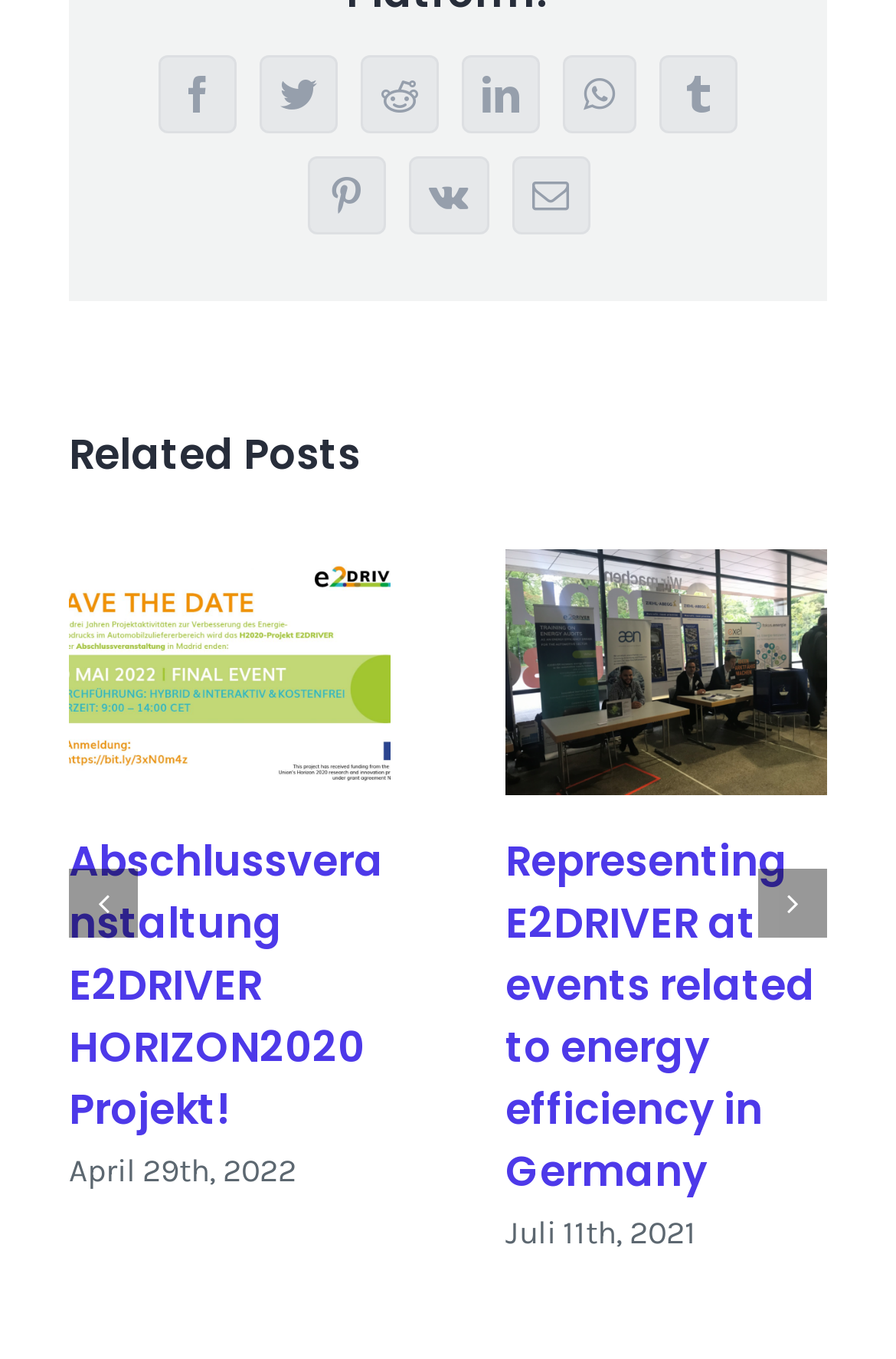Using the image as a reference, answer the following question in as much detail as possible:
What is the date of the second related post?

I looked at the second related post section and found the date of the post, which is 'Juli 11th, 2021'.